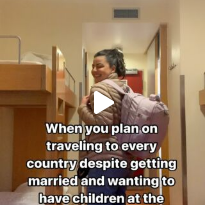What is the woman's attitude towards her adventures?
Based on the image content, provide your answer in one word or a short phrase.

Excited